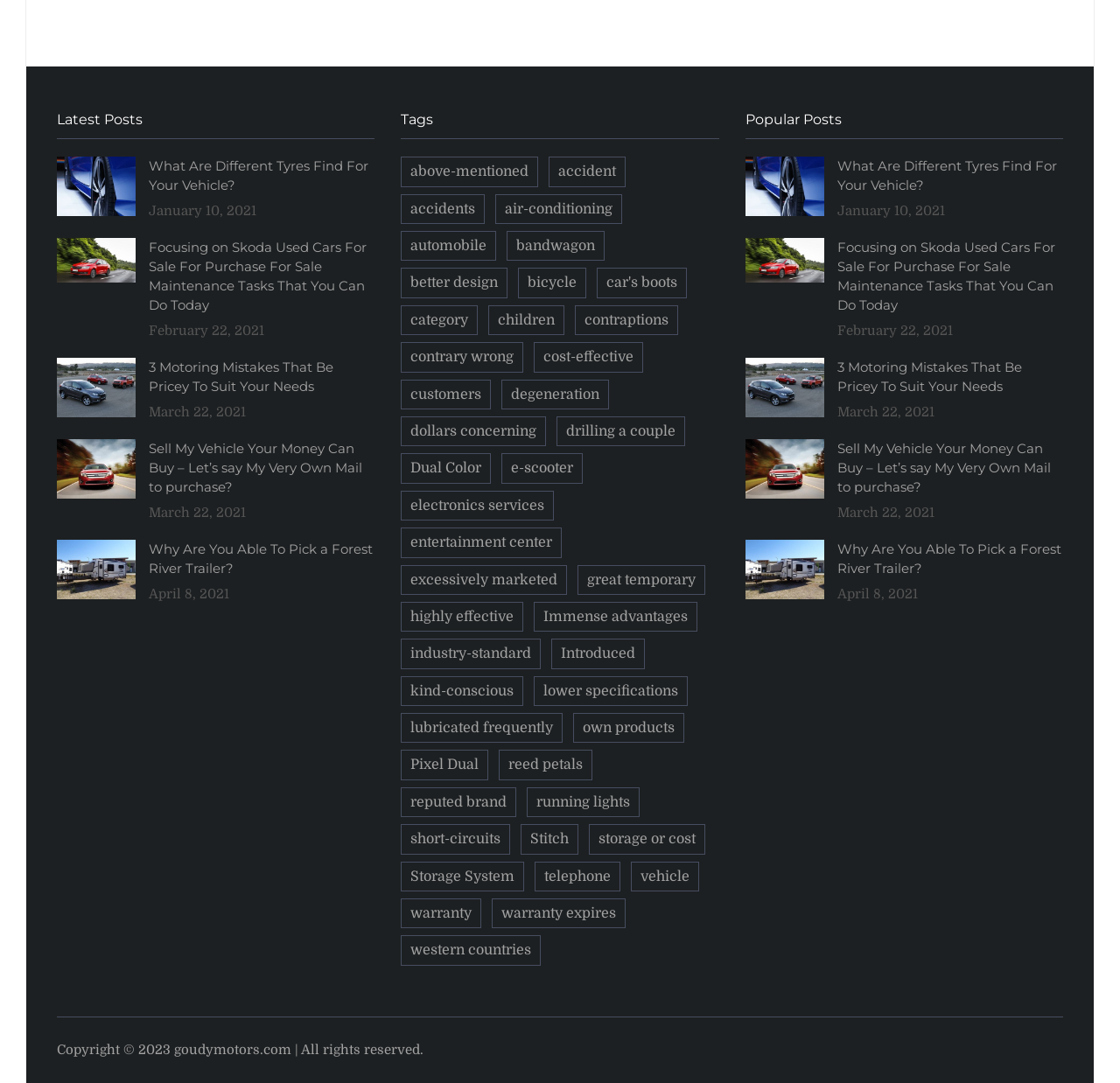How many tags are listed on the webpage?
Please respond to the question with a detailed and informative answer.

The webpage lists tags in the section titled 'Tags'. There are 30 links listed under this section, each representing a unique tag.